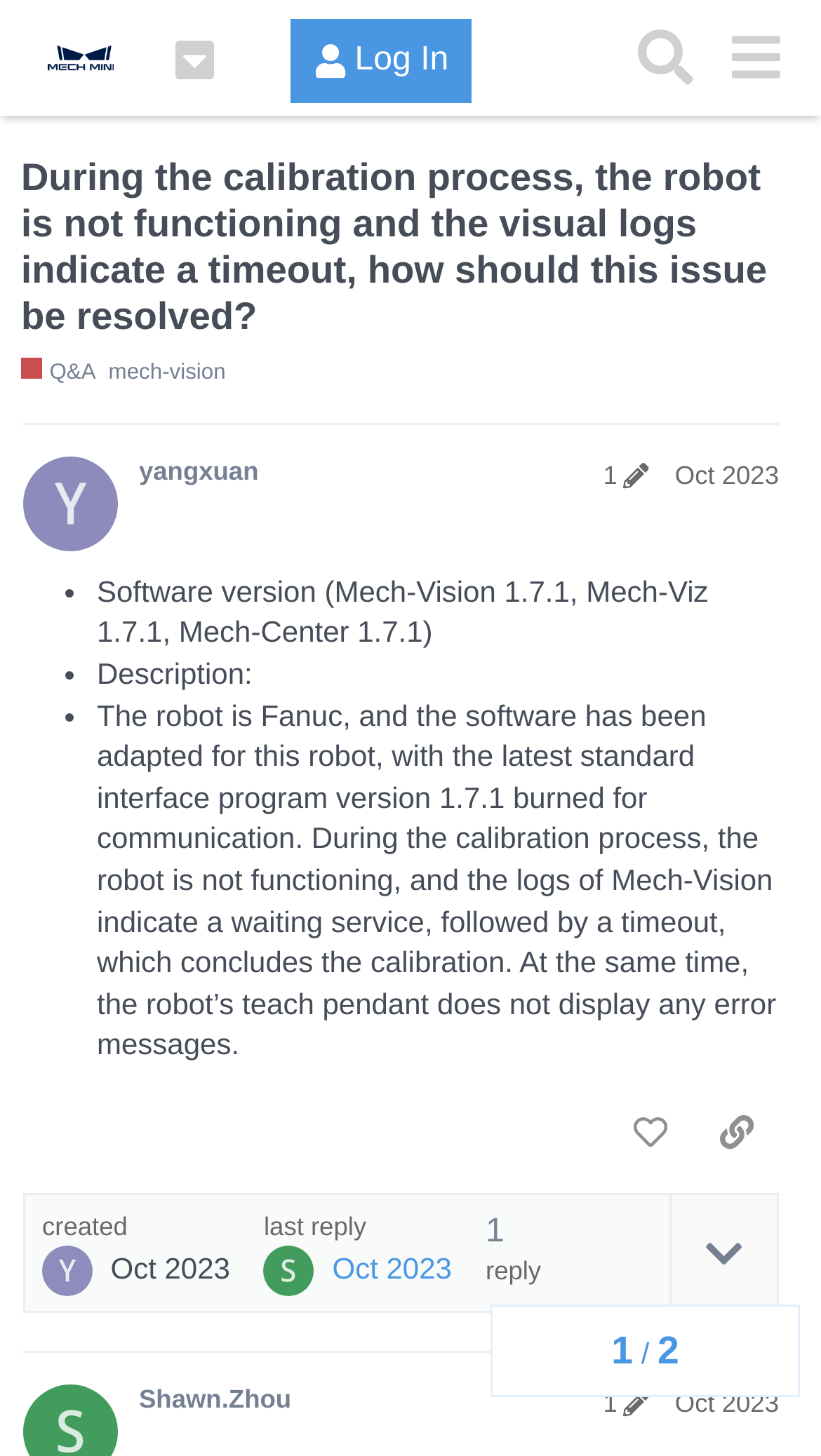Generate a comprehensive description of the webpage.

The webpage is a question-and-answer forum page from the Mech-Mind Online Community. At the top, there is a header section with a logo image and three buttons: "Log In", "Search", and a menu button. Below the header, there is a heading that reads "During the calibration process, the robot is not functioning and the visual logs indicate a timeout, how should this issue be resolved?" with a link to the question.

On the left side, there is a section with a link to "Q&A" and a list of tags, including "mech-vision". On the right side, there is a navigation section showing the topic progress with two headings: "1" and "2".

The main content of the page is a post from a user named "yangxuan" with a heading that includes the user's name, post edit history, and the date "Oct 2023". The post contains a list of three items: software version information, a description of the issue, and a detailed description of the problem. Below the post, there are several buttons, including "like this post", "copy a link to this post to clipboard", and a button with an image.

Below the buttons, there is a section showing the post's creation time and a link to the last reply, which is from a user named "Shawn.Zhou" with a similar heading and post edit history.